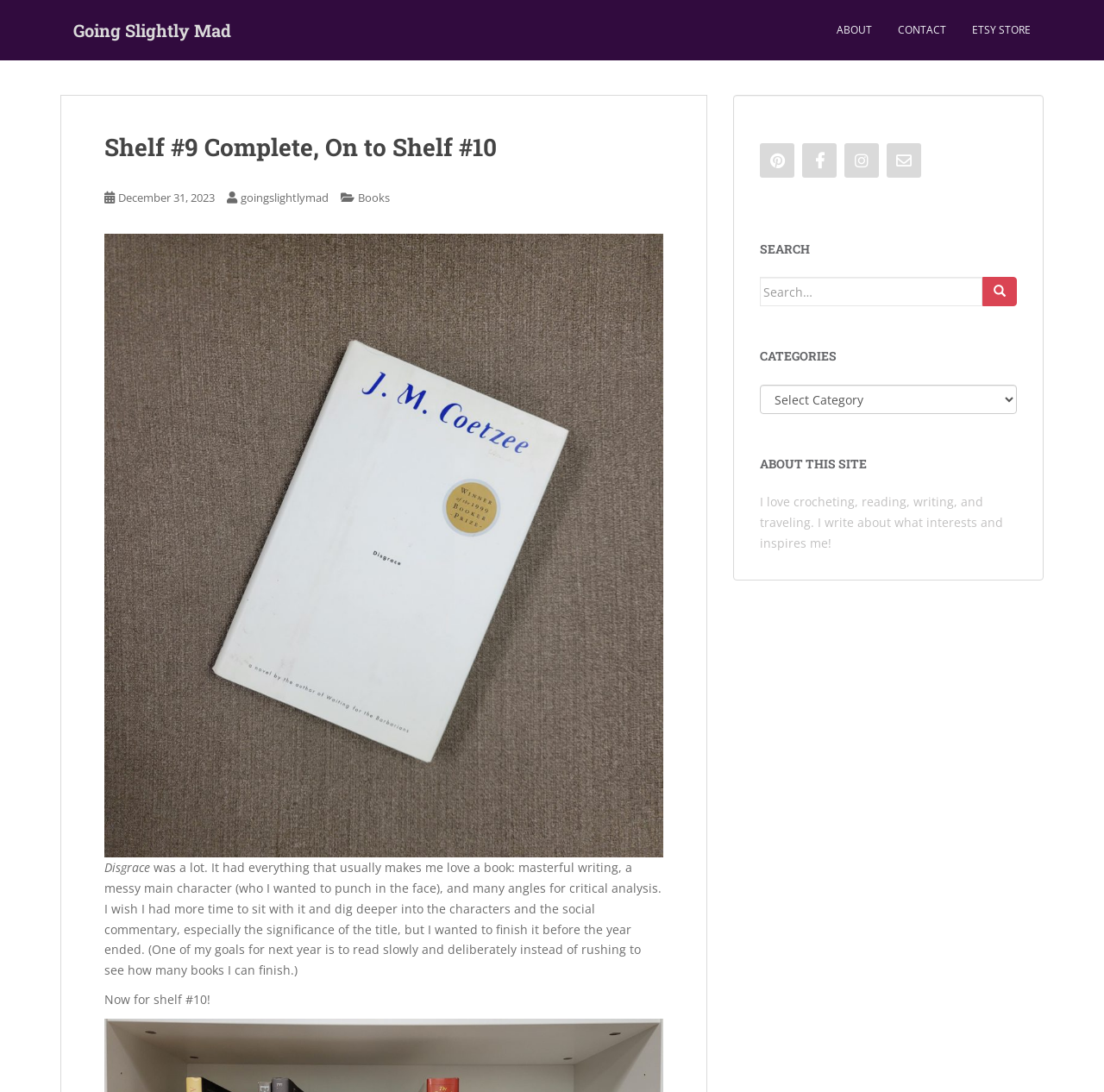What is the category of books mentioned in the text?
Kindly answer the question with as much detail as you can.

I analyzed the StaticText element with the text 'Disgrace' at coordinates [0.095, 0.787, 0.136, 0.802] and determined that it is a category of books mentioned in the text.